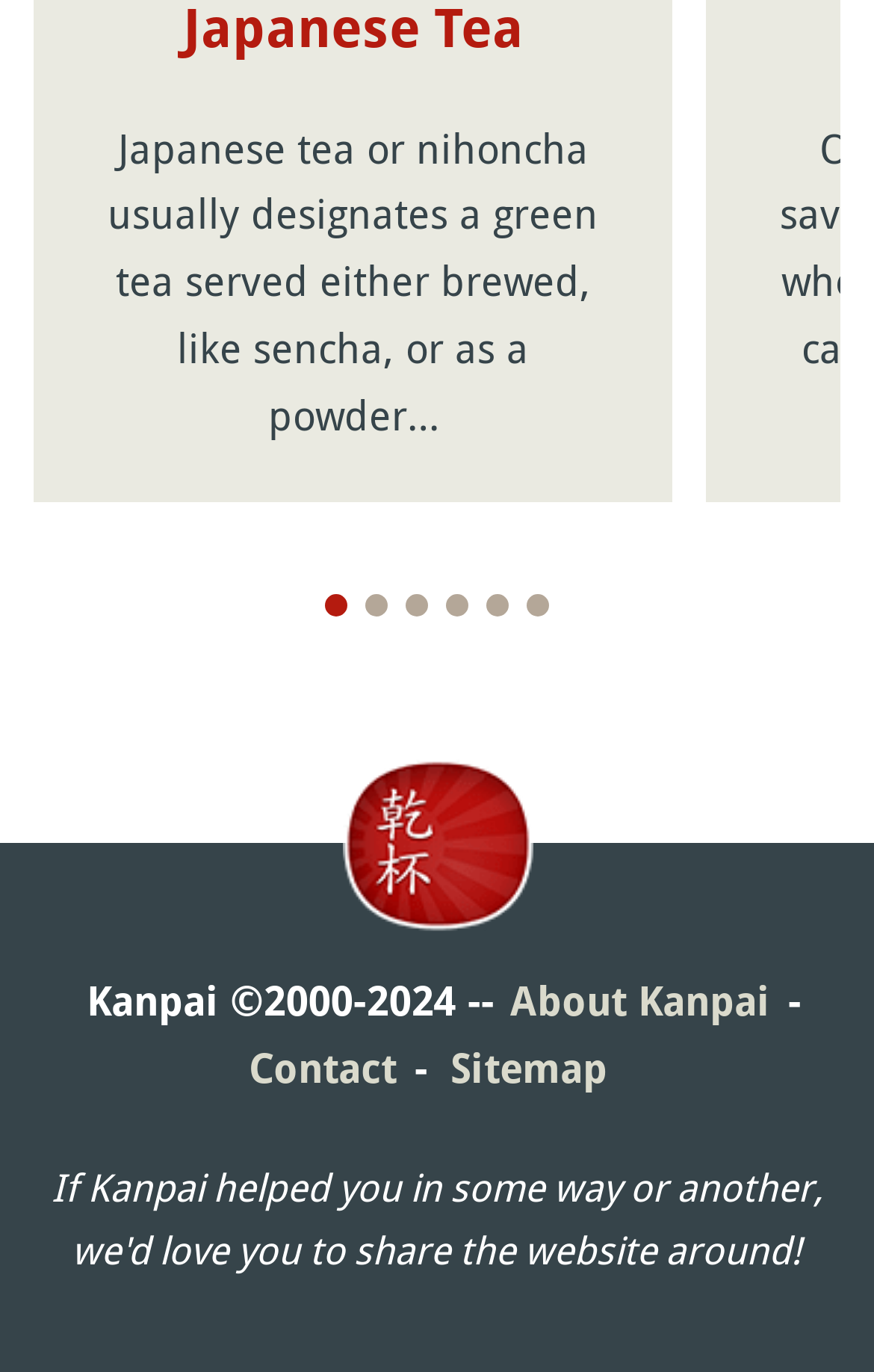Locate and provide the bounding box coordinates for the HTML element that matches this description: "aria-label="Page 5"".

[0.556, 0.433, 0.582, 0.45]